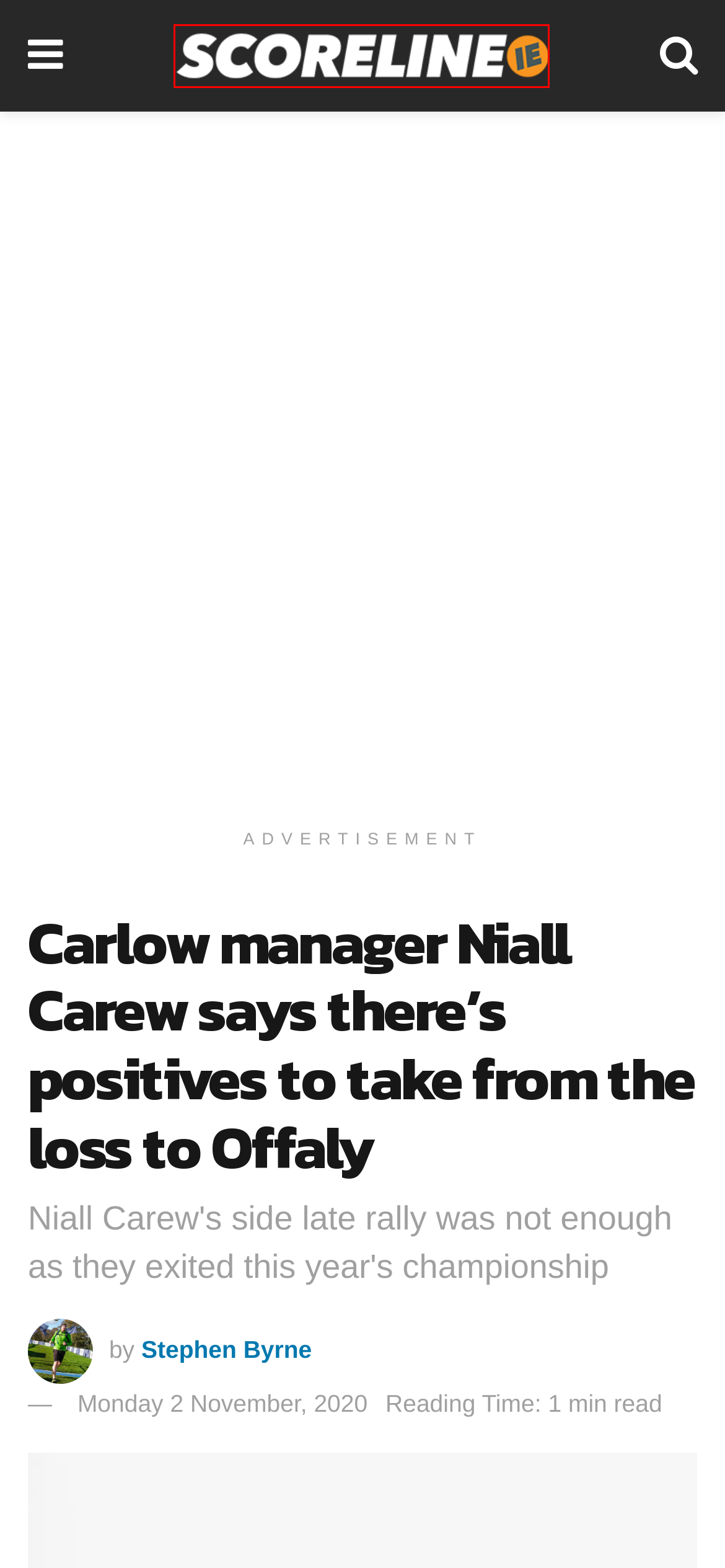Examine the screenshot of the webpage, which includes a red bounding box around an element. Choose the best matching webpage description for the page that will be displayed after clicking the element inside the red bounding box. Here are the candidates:
A. Stephen Byrne, Author at Scoreline.ie
B. Scoreline Podcasts: The Clash Act, All Things MMA & more
C. The Knock On Archives
D. KCLR's Scoreline.ie | Hurling, Football, Rugby in Kilkenny & Carlow
E. GAA news on Scoreline.ie | Hurling, Football, Camogie, Handball
F. The Clash Act Podcast with Aidan Fogarty & Eddie Scally
G. Rugby on Scoreline.ie | Leinster rugby, Six Nations, Leinster League
H. https://www.sportsfile.com/more-images/775583371/

D